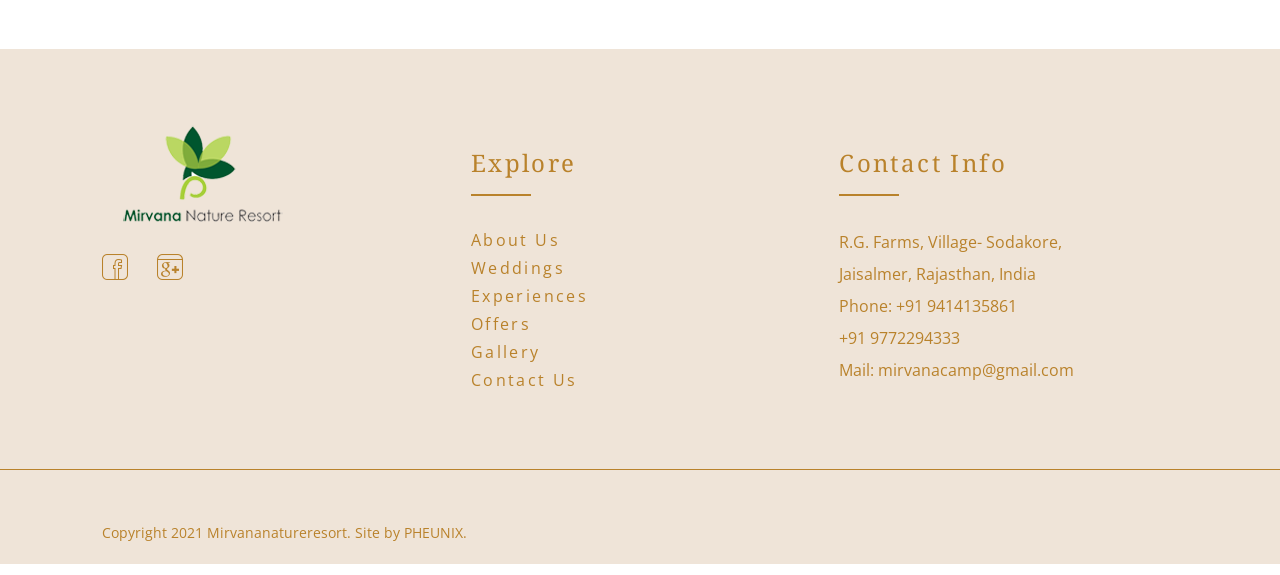What are the different sections available on the webpage?
Use the image to give a comprehensive and detailed response to the question.

The different sections can be found in the middle of the webpage, where there are links to 'Explore', 'About Us', 'Weddings', 'Experiences', 'Offers', 'Gallery', and 'Contact Us'.